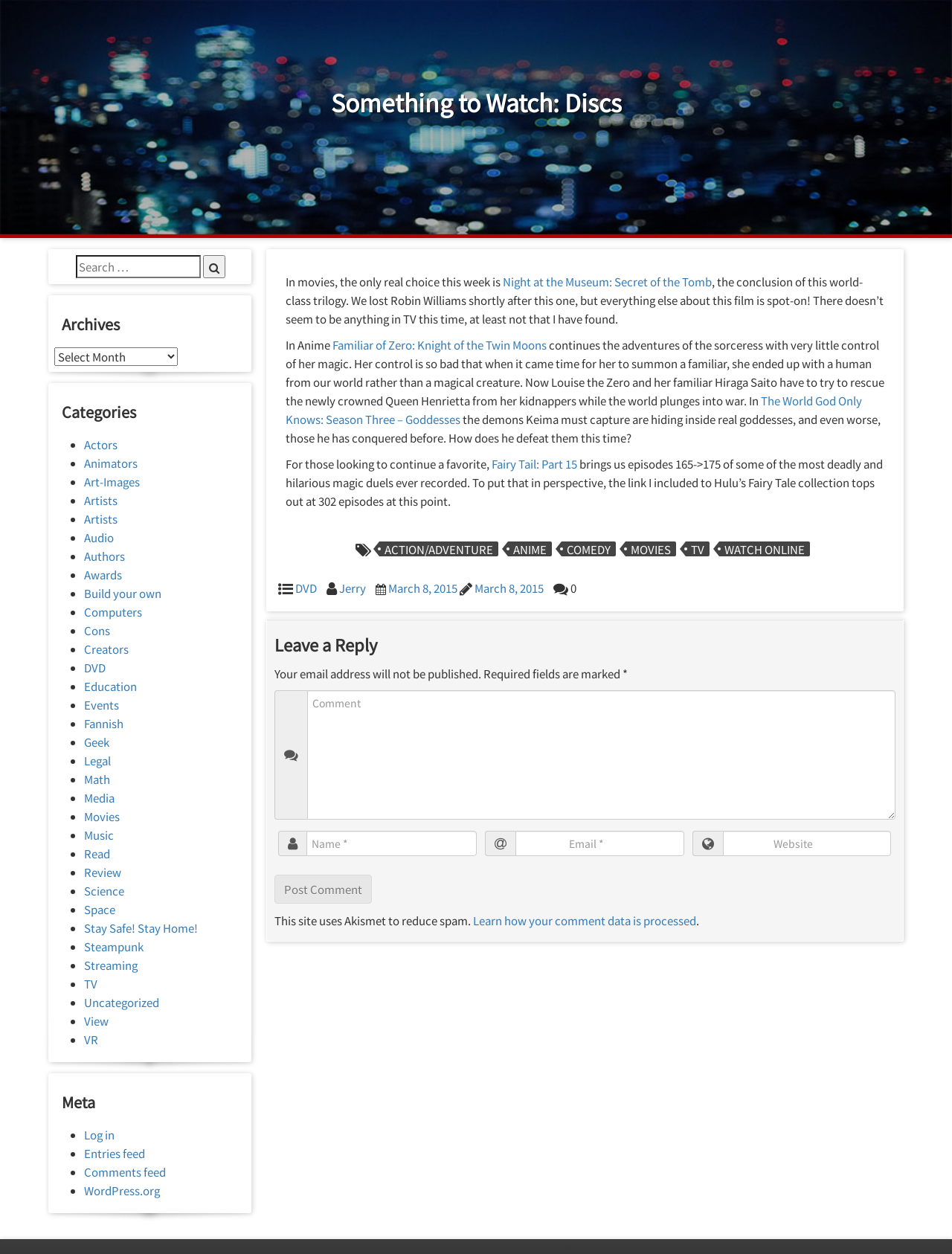What is the topic of the article?
Please give a detailed and elaborate explanation in response to the question.

The topic of the article is obtained by reading the content of the article which mentions movies and anime, such as 'Night at the Museum: Secret of the Tomb' and 'Familiar of Zero: Knight of the Twin Moons'.